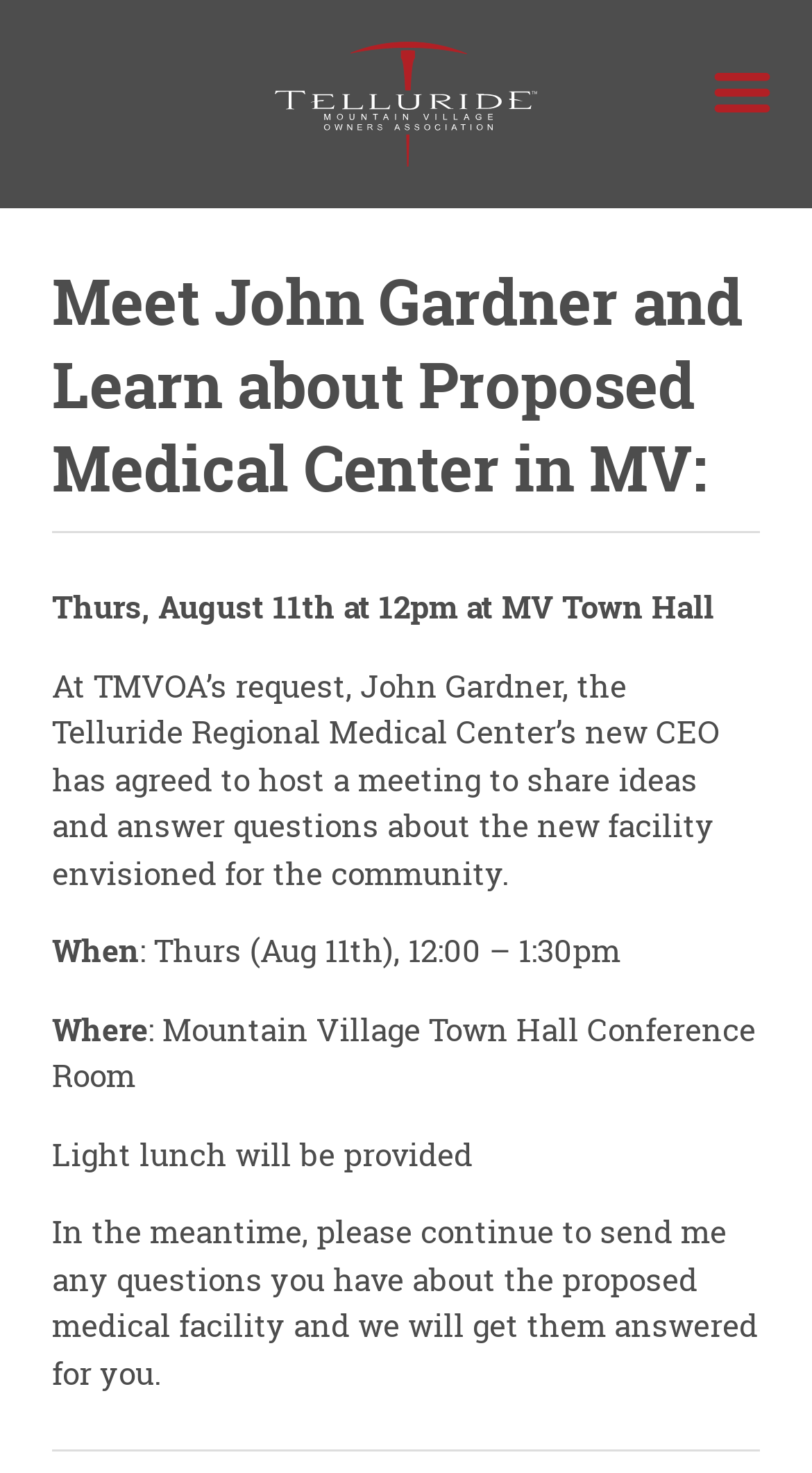Provide the bounding box coordinates of the HTML element this sentence describes: "Documents".

[0.051, 0.396, 0.846, 0.445]